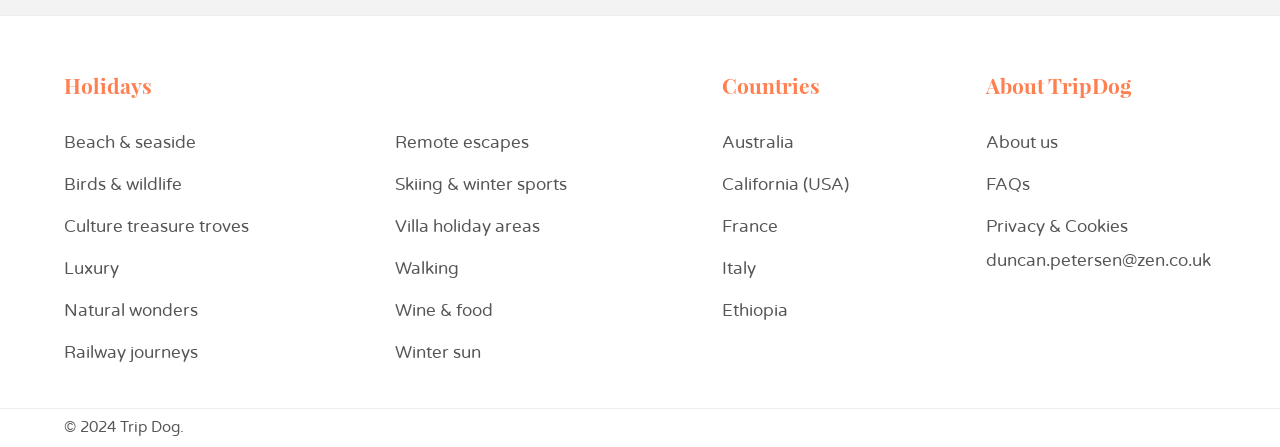Determine the bounding box coordinates of the area to click in order to meet this instruction: "Click on Beach & seaside".

[0.05, 0.275, 0.296, 0.369]